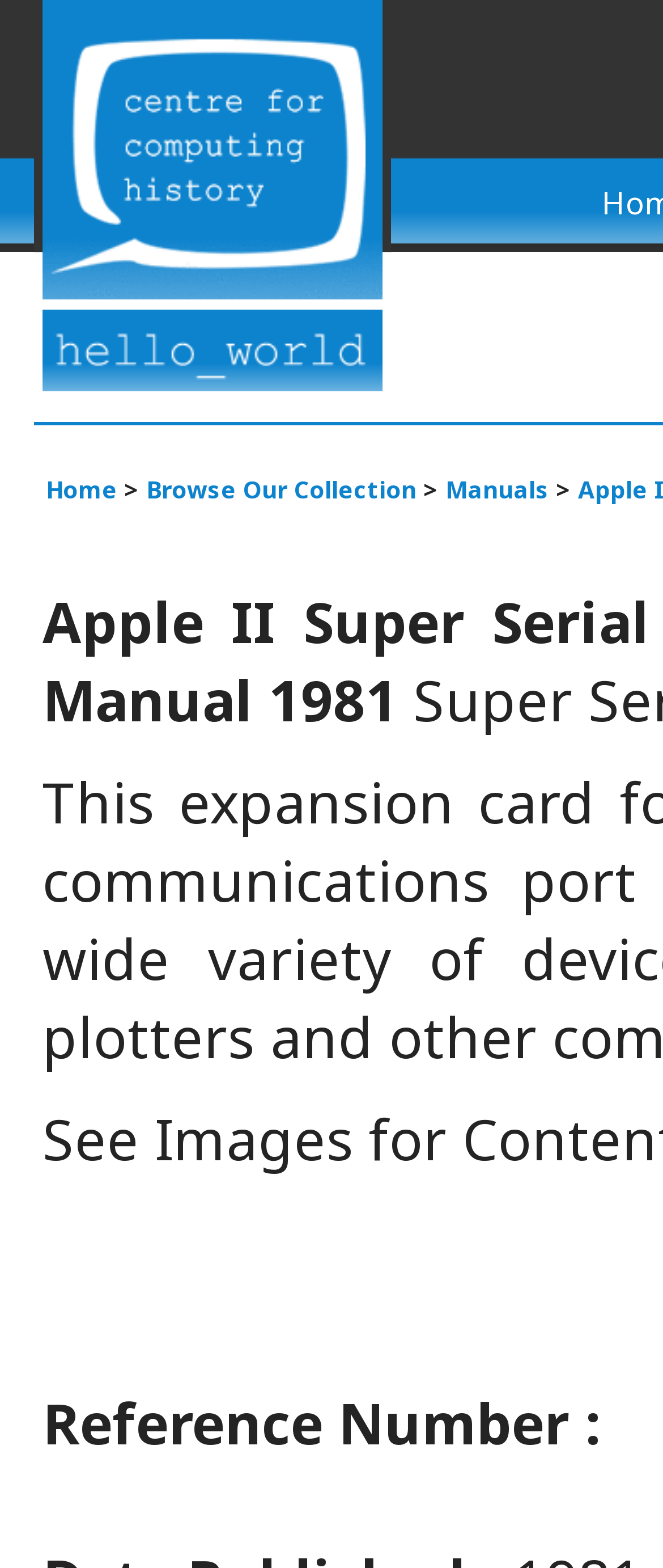Locate the bounding box coordinates of the UI element described by: "Our Mission & History". The bounding box coordinates should consist of four float numbers between 0 and 1, i.e., [left, top, right, bottom].

None